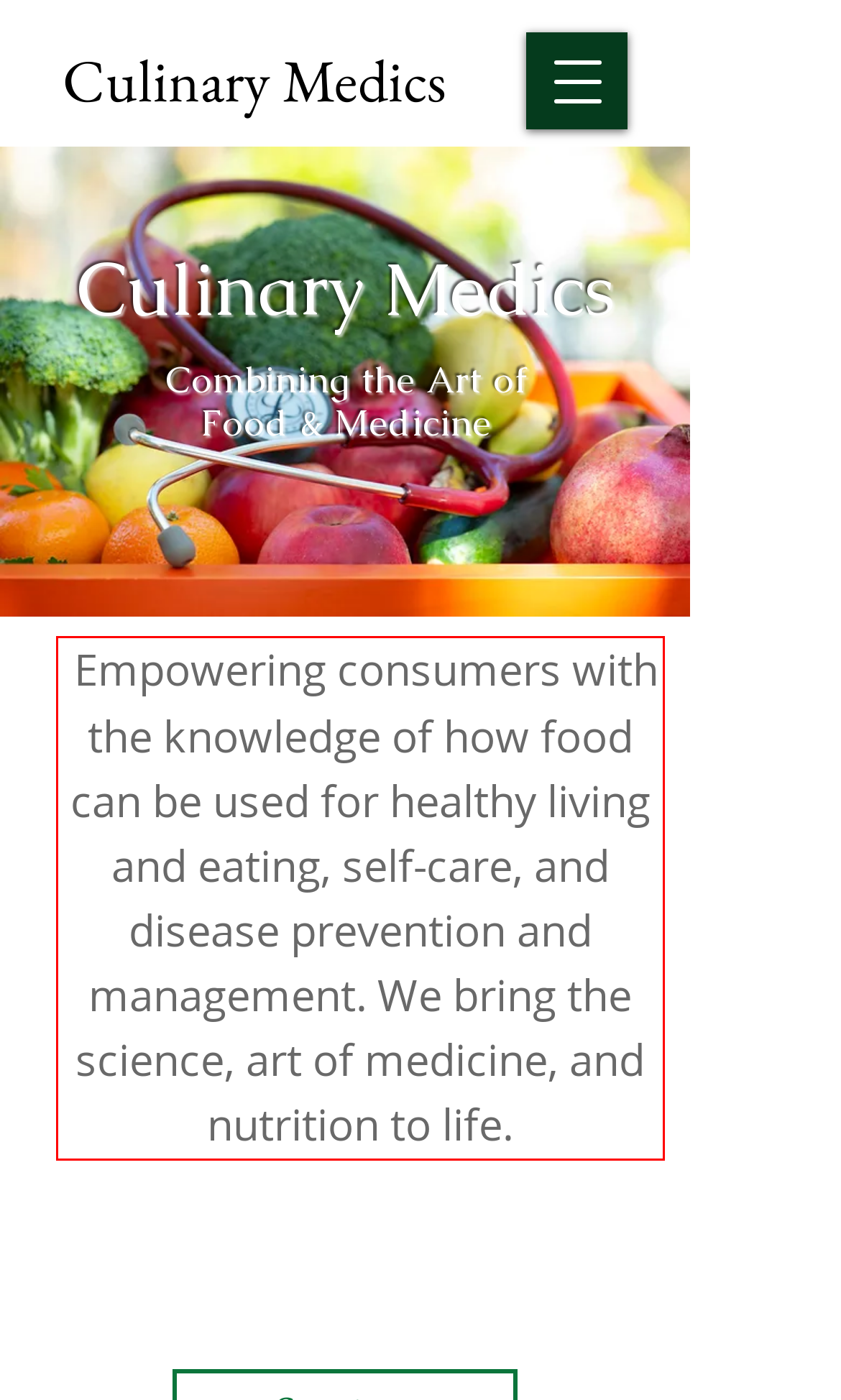You have a screenshot of a webpage, and there is a red bounding box around a UI element. Utilize OCR to extract the text within this red bounding box.

Empowering consumers with the knowledge of how food can be used for healthy living and eating, self-care, and disease prevention and management. We bring the science, art of medicine, and nutrition to life.